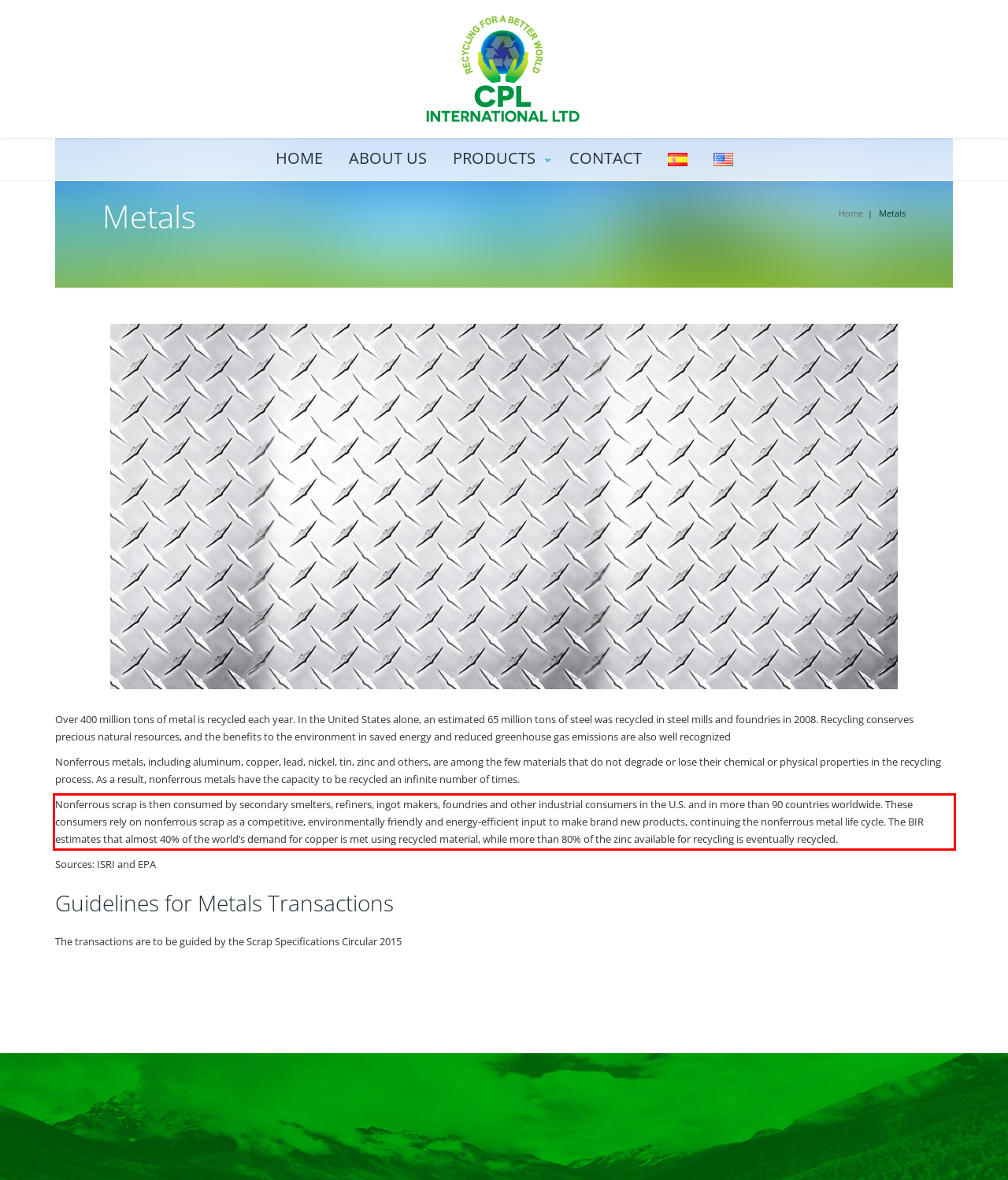Given the screenshot of the webpage, identify the red bounding box, and recognize the text content inside that red bounding box.

Nonferrous scrap is then consumed by secondary smelters, refiners, ingot makers, foundries and other industrial consumers in the U.S. and in more than 90 countries worldwide. These consumers rely on nonferrous scrap as a competitive, environmentally friendly and energy-efficient input to make brand new products, continuing the nonferrous metal life cycle. The BIR estimates that almost 40% of the world’s demand for copper is met using recycled material, while more than 80% of the zinc available for recycling is eventually recycled.